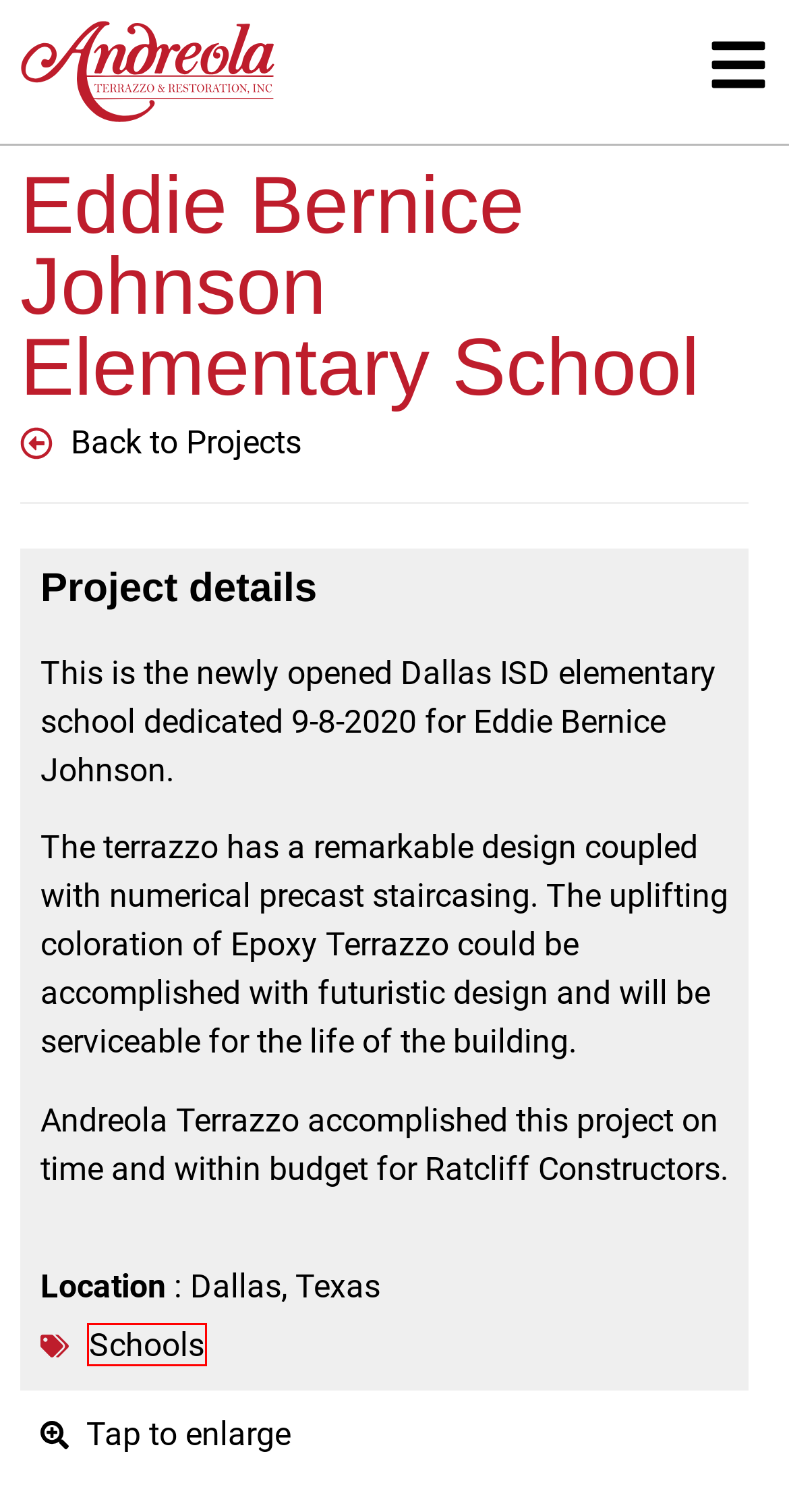You have a screenshot showing a webpage with a red bounding box around a UI element. Choose the webpage description that best matches the new page after clicking the highlighted element. Here are the options:
A. Ebook - Andreola Terrazzo
B. Commercial & Civic Archives - Andreola Terrazzo
C. Emblems/Logos - Andreola Terrazzo
D. Architectural Image Gallery | Andreola Terrazzo & Restorations
E. Portfolio - Andreola Terrazzo
F. Terrazzo Project at Trinity University - Andreola Terrazzo
G. Schools Archives - Andreola Terrazzo
H. Tom Gooch Elementary School | Andreola Terrazzo & Restorations

G